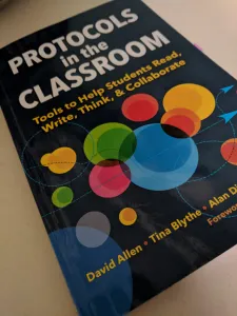Please answer the following question using a single word or phrase: 
What is the background color of the book cover?

Dark